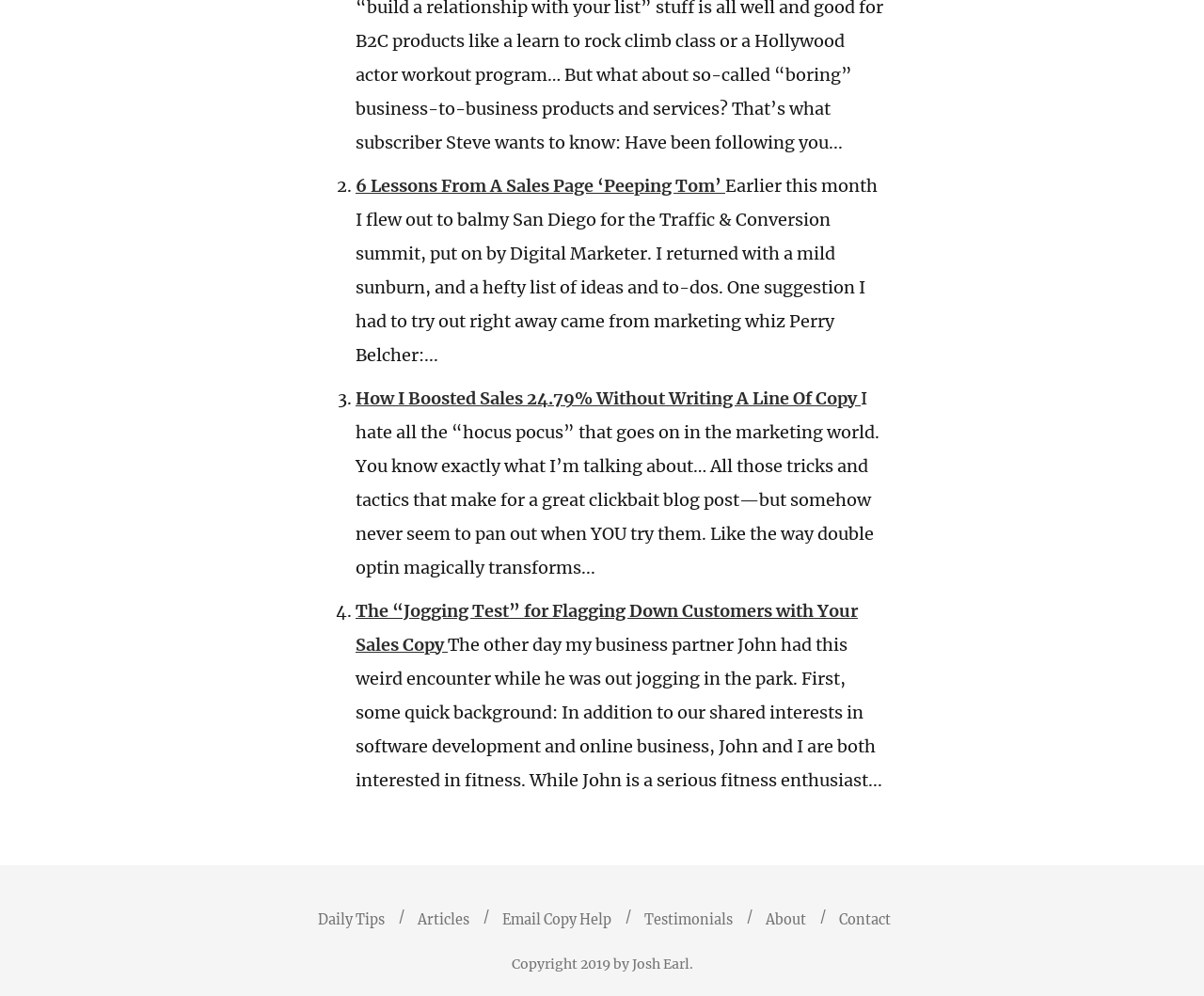Provide the bounding box for the UI element matching this description: "Daily Tips".

[0.248, 0.915, 0.327, 0.932]